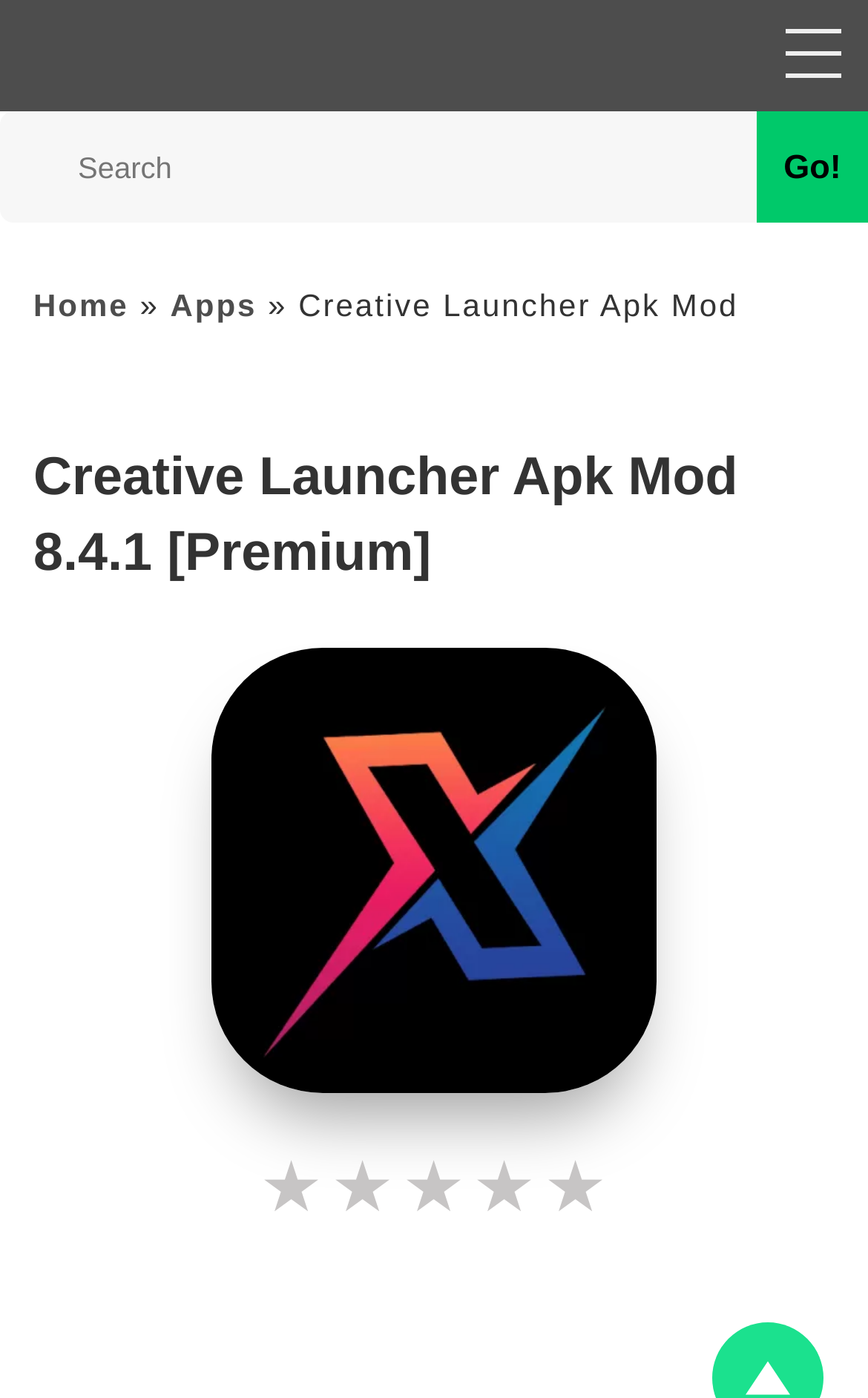Given the description of the UI element: "Top 10", predict the bounding box coordinates in the form of [left, top, right, bottom], with each value being a float between 0 and 1.

[0.0, 0.331, 1.0, 0.415]